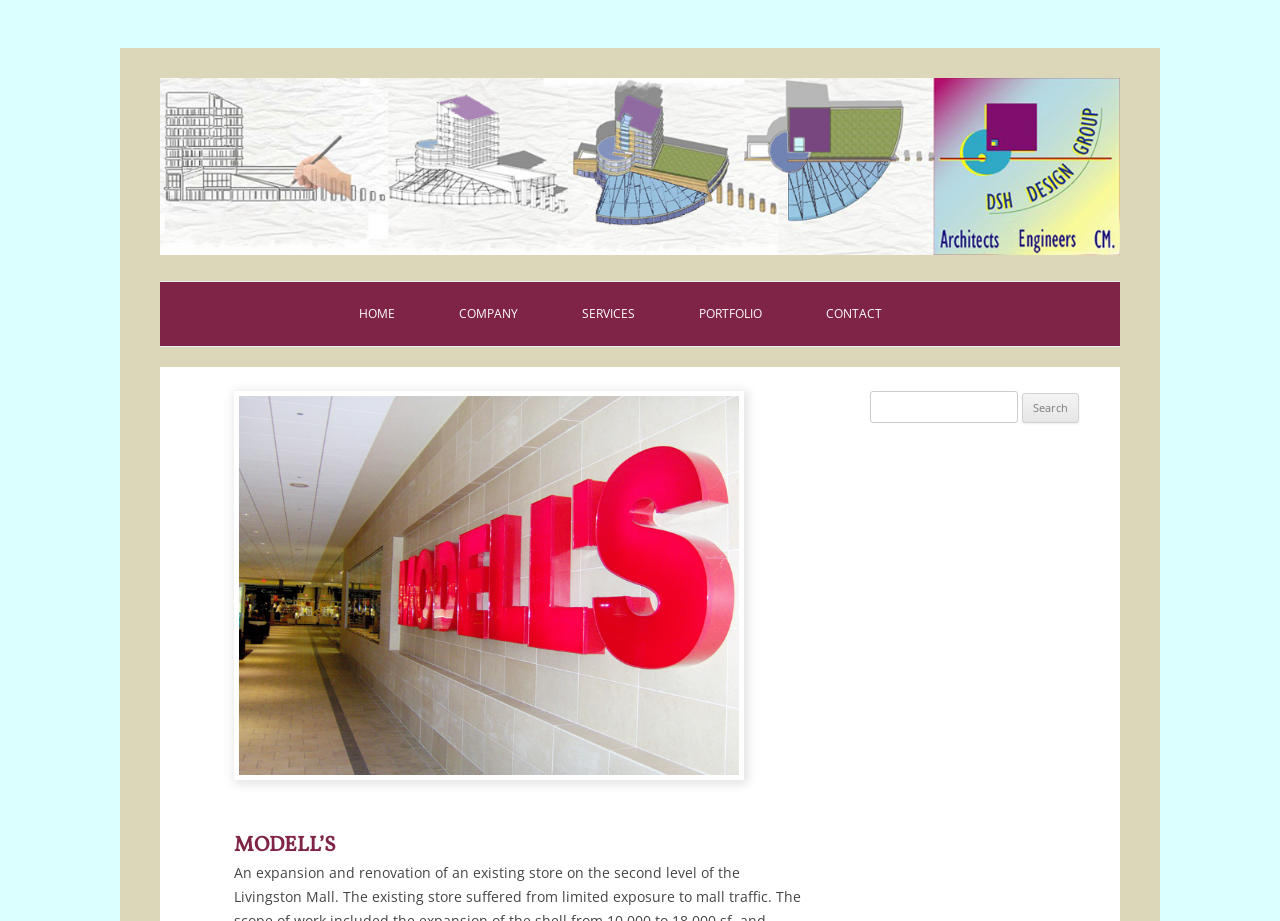What is the name of the project?
Ensure your answer is thorough and detailed.

The name of the project can be found in the heading below the navigation links, which reads 'MODELL’S'.